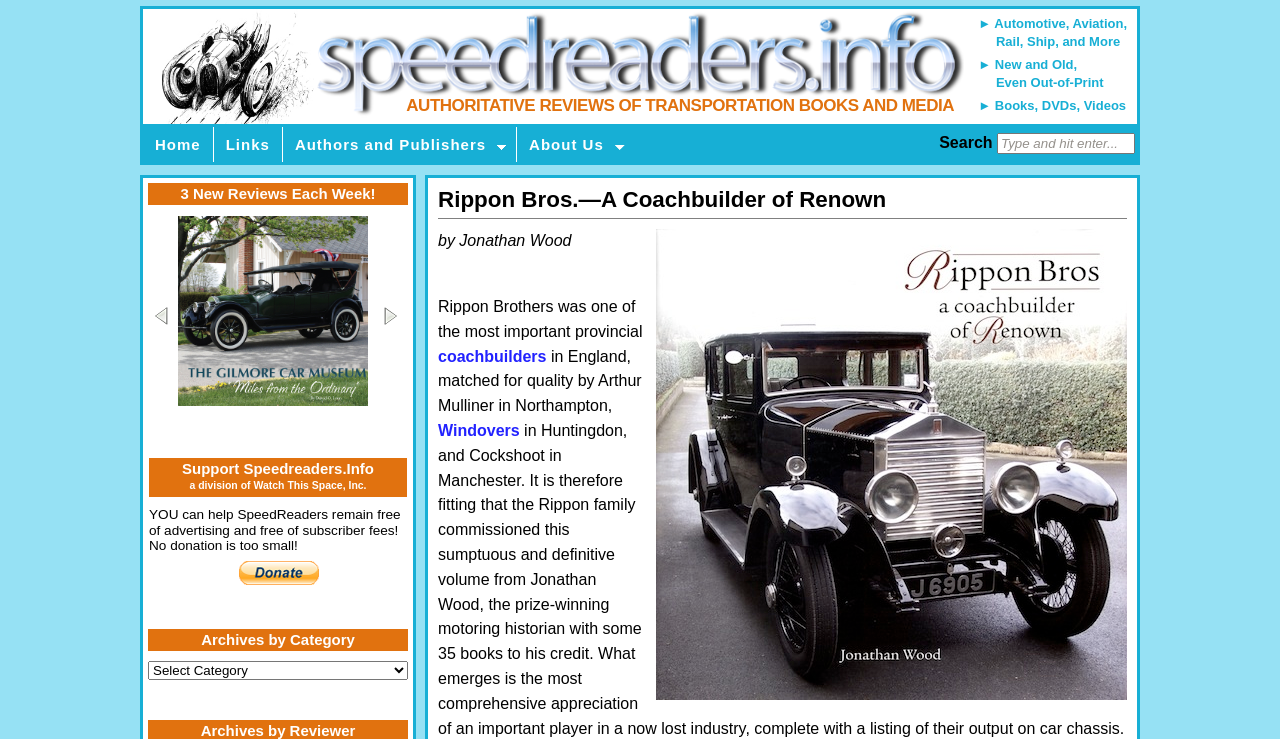Please determine the bounding box coordinates of the element's region to click for the following instruction: "Go to the home page".

[0.112, 0.172, 0.167, 0.219]